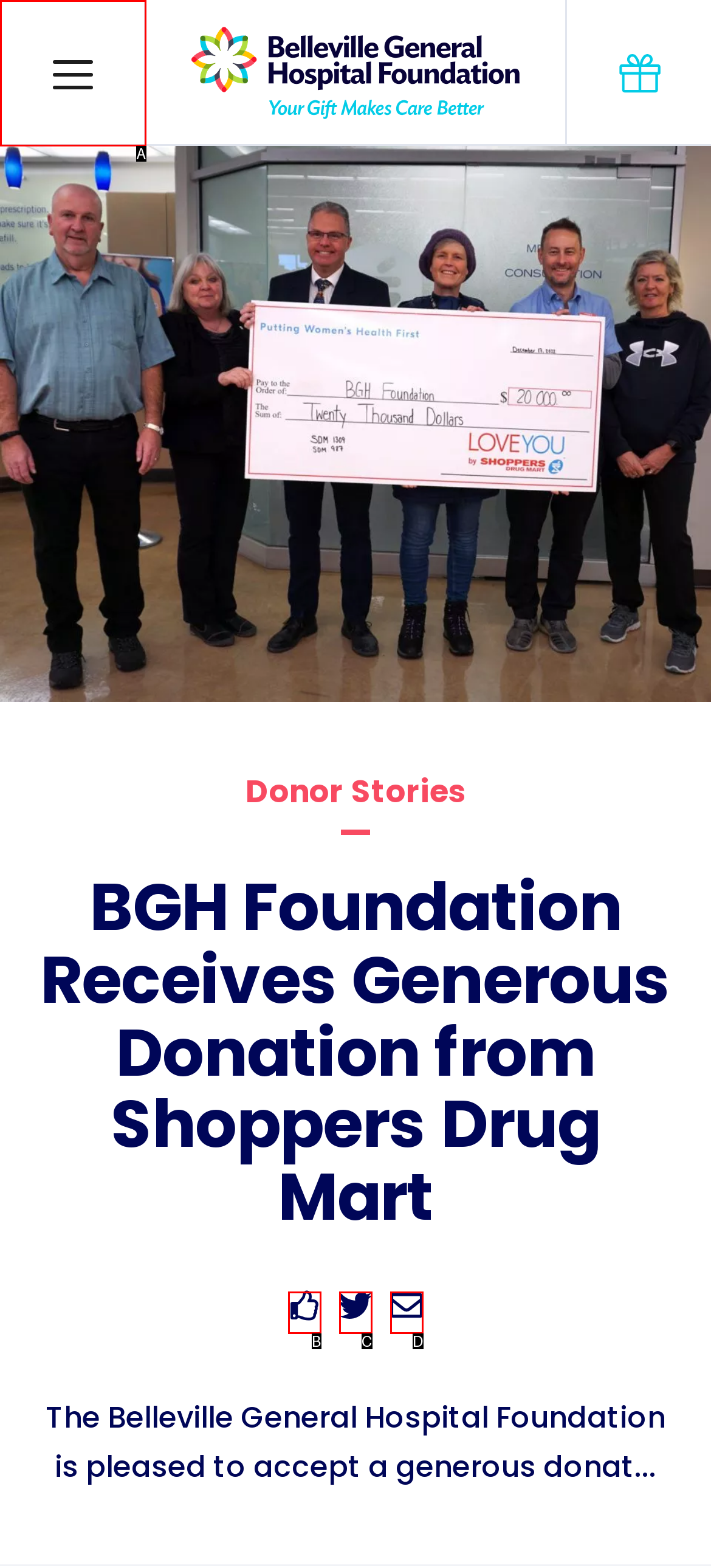Tell me which one HTML element best matches the description: title="menu" Answer with the option's letter from the given choices directly.

A